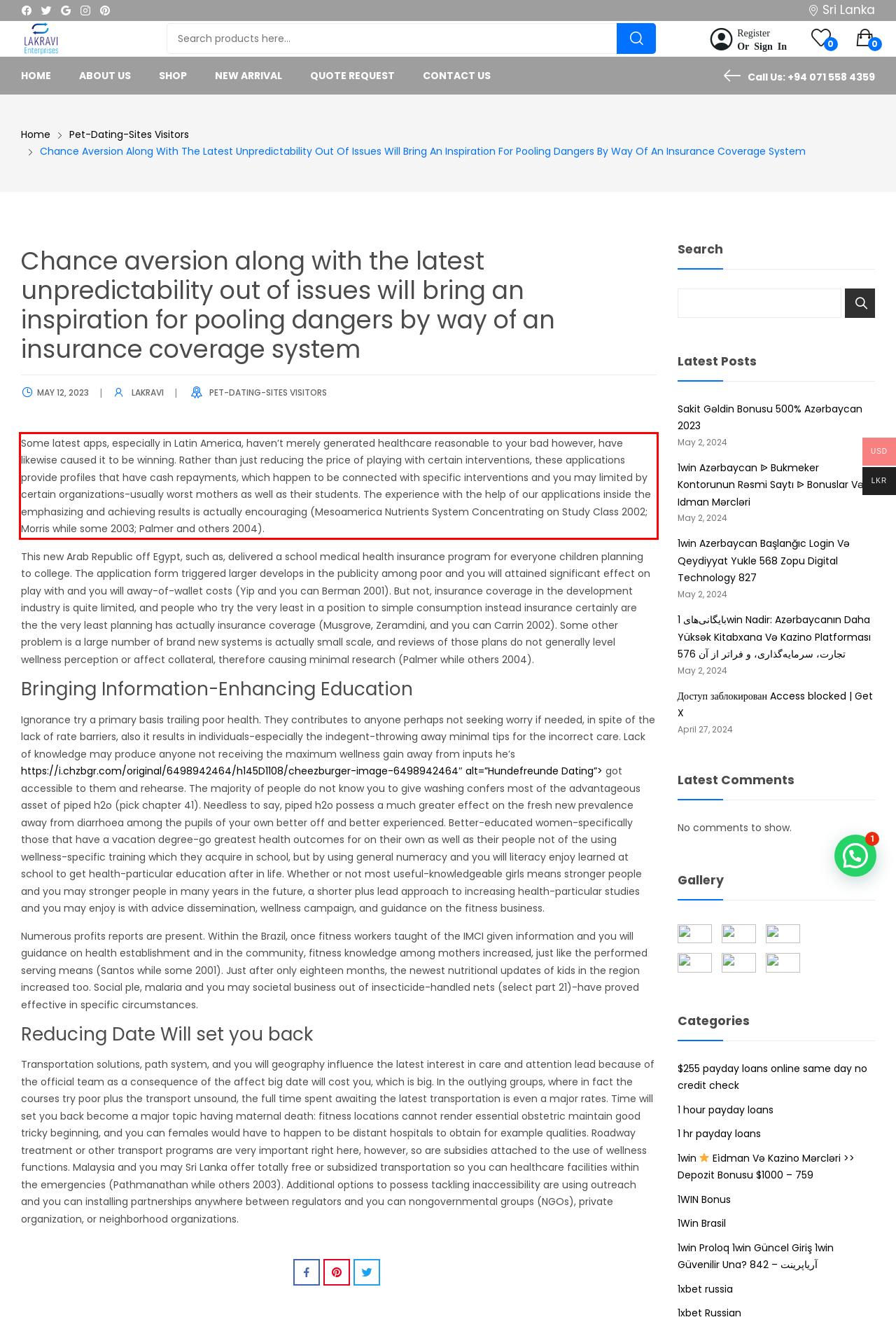Given a screenshot of a webpage, identify the red bounding box and perform OCR to recognize the text within that box.

Some latest apps, especially in Latin America, haven’t merely generated healthcare reasonable to your bad however, have likewise caused it to be winning. Rather than just reducing the price of playing with certain interventions, these applications provide profiles that have cash repayments, which happen to be connected with specific interventions and you may limited by certain organizations-usually worst mothers as well as their students. The experience with the help of our applications inside the emphasizing and achieving results is actually encouraging (Mesoamerica Nutrients System Concentrating on Study Class 2002; Morris while some 2003; Palmer and others 2004).